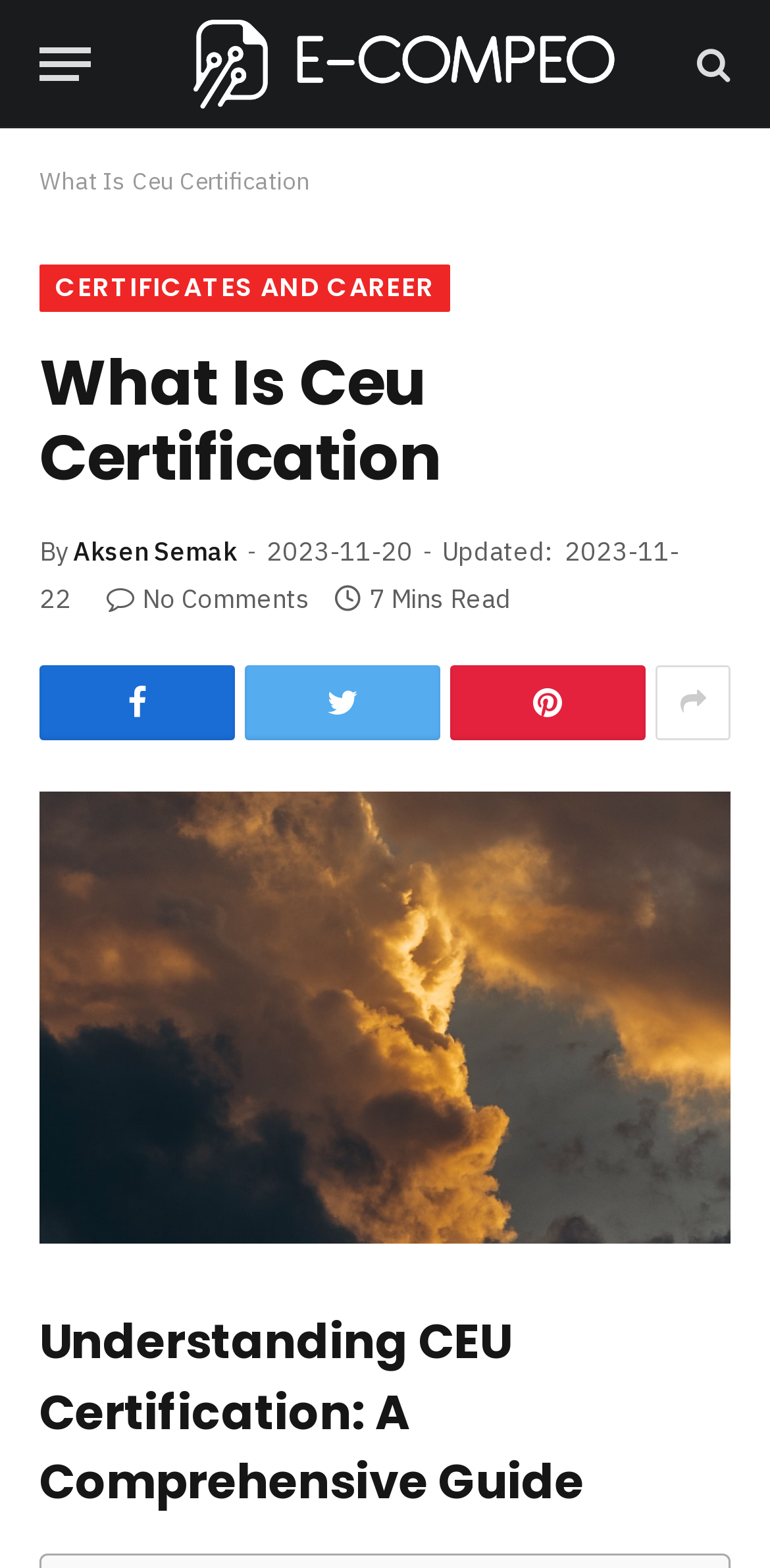Show me the bounding box coordinates of the clickable region to achieve the task as per the instruction: "Visit the homepage".

[0.195, 0.0, 0.856, 0.082]